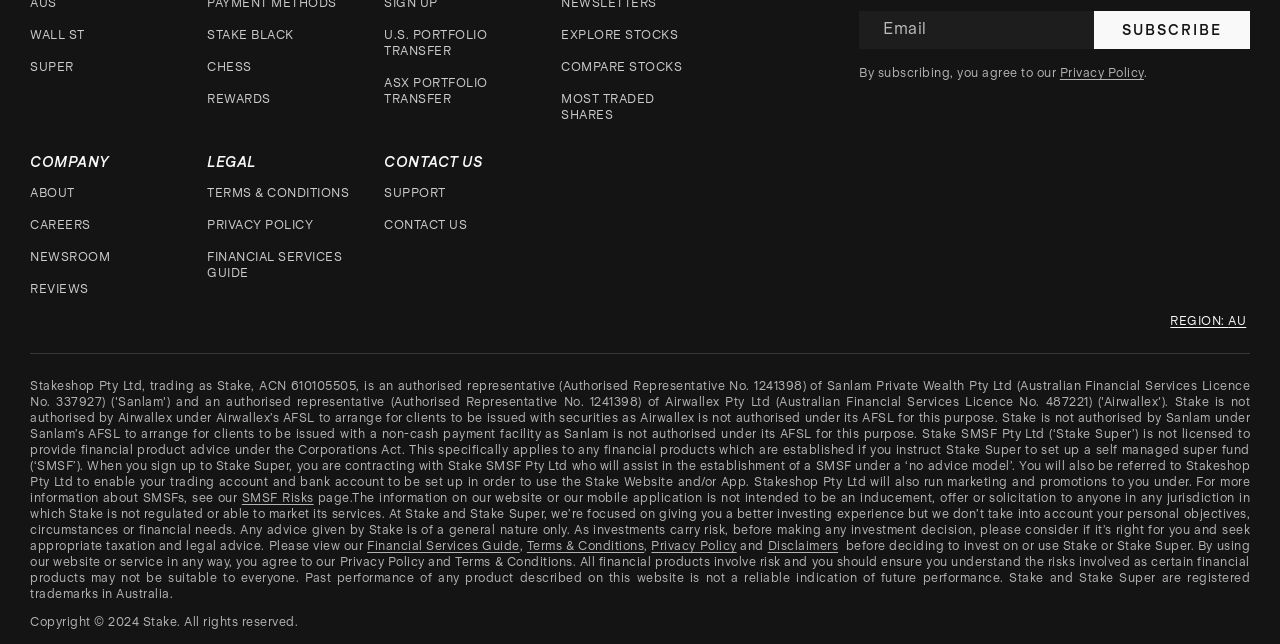Give a one-word or short-phrase answer to the following question: 
What is the year of copyright?

2024